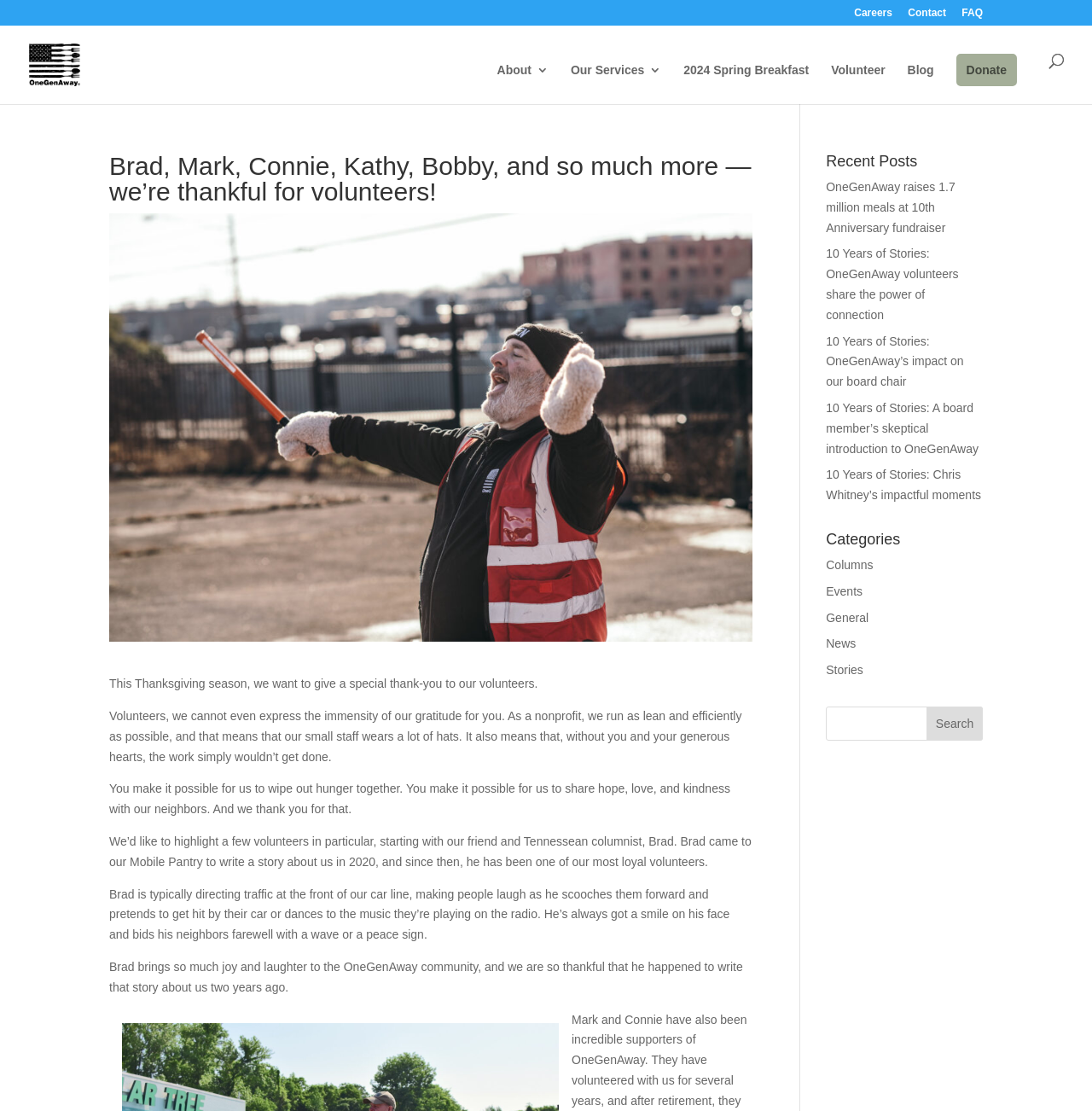Based on what you see in the screenshot, provide a thorough answer to this question: What is Brad doing at the Mobile Pantry?

I read the text 'Brad is typically directing traffic at the front of our car line...' which indicates that Brad is directing traffic at the Mobile Pantry.